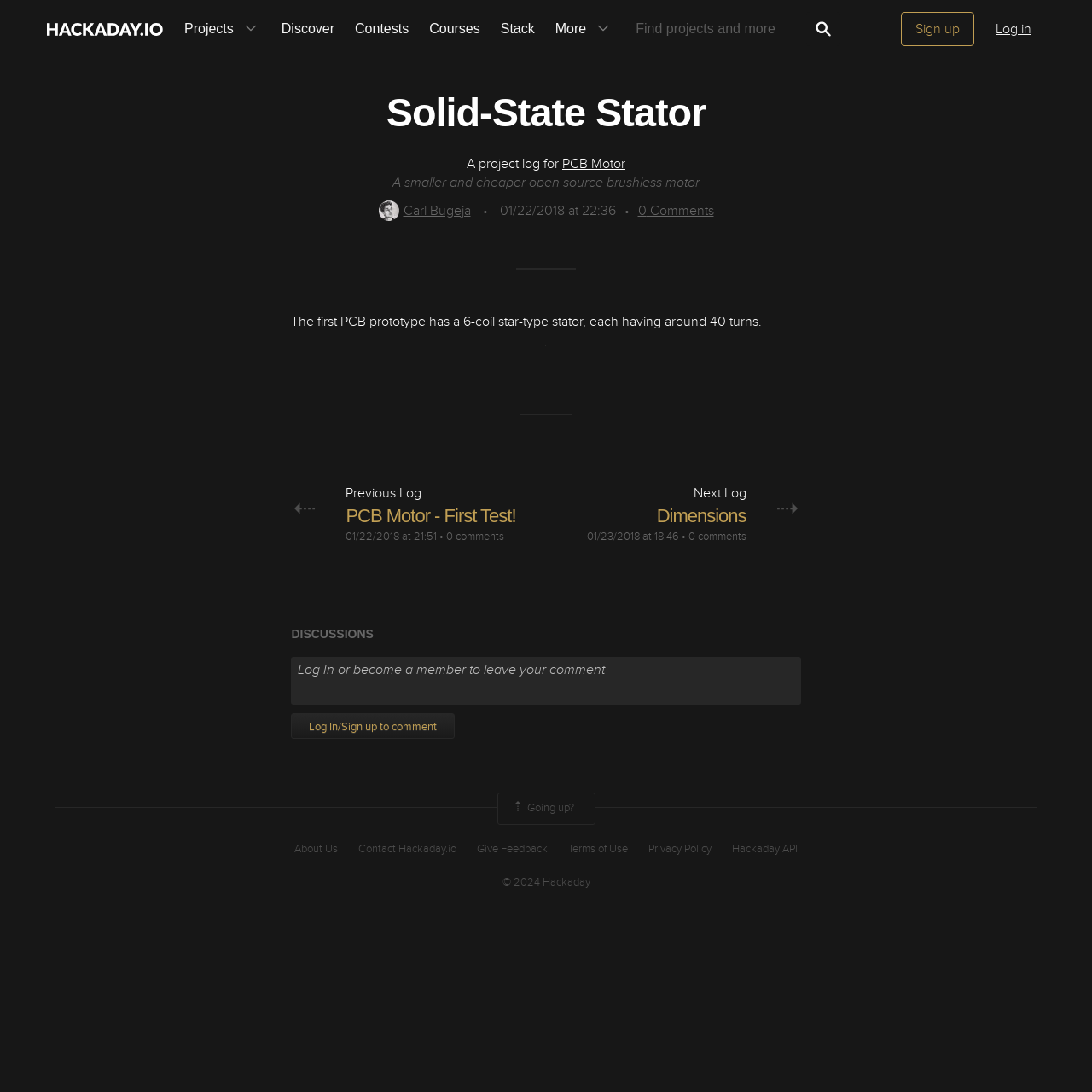Select the bounding box coordinates of the element I need to click to carry out the following instruction: "View about us page".

[0.27, 0.77, 0.309, 0.785]